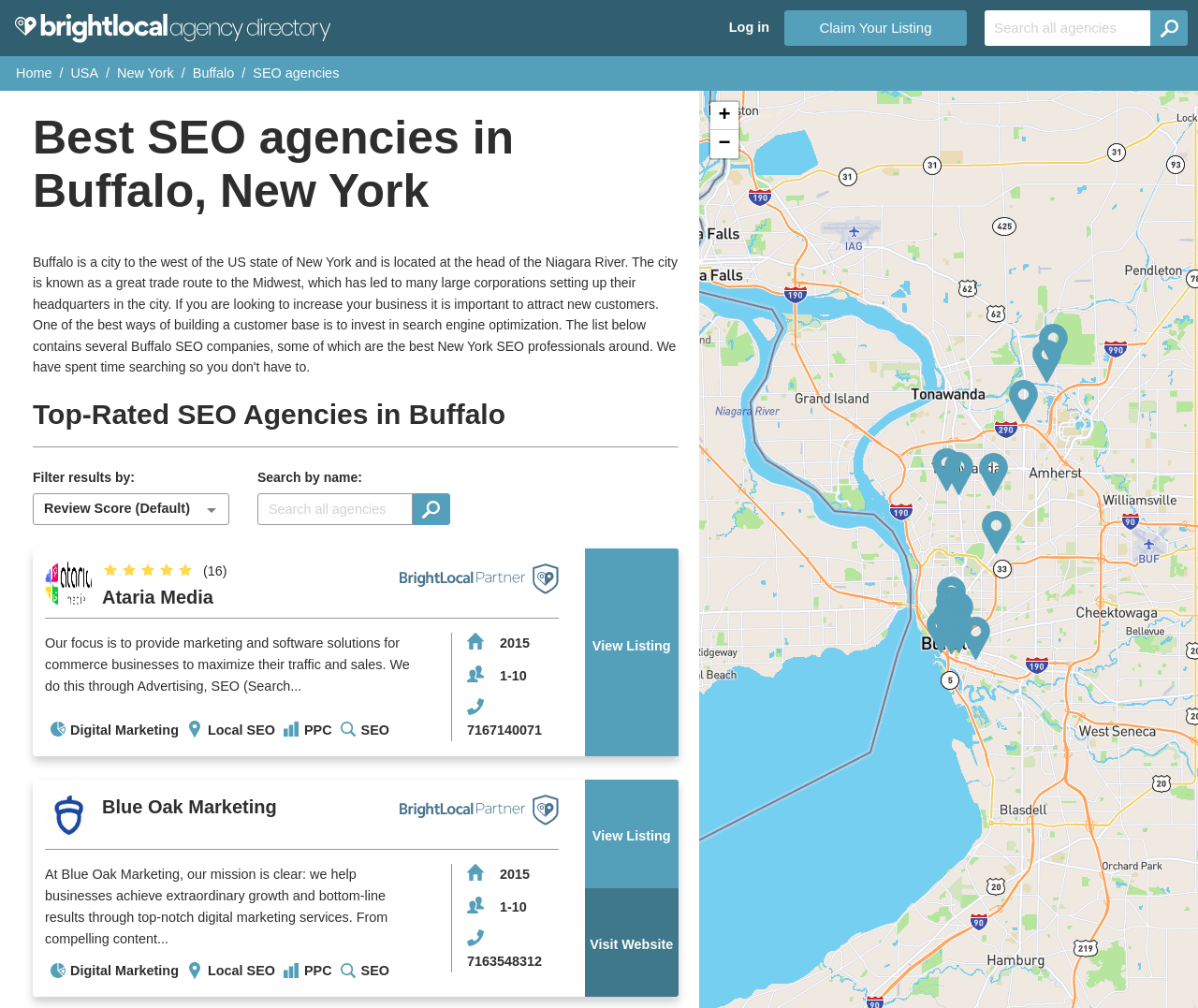Articulate a complete and detailed caption of the webpage elements.

This webpage is a directory of top SEO agencies in Buffalo, New York. At the top left, there is a logo of BrightLocal Agency Directory, and next to it, there are links to log in and claim a listing. On the right side, there is a search bar with a button to search all agencies. Below the search bar, there are links to navigate through the website, including "Home", "USA", "New York", and "Buffalo".

The main content of the page is a list of SEO agencies, with each agency having its own section. The first agency, Ataria Media, has a 4.8-star rating and 16 reviews. Below the rating, there is a brief description of the agency's focus and services, including digital marketing, local SEO, and PPC. The agency's founding year and number of employees are also listed, along with a phone number and a link to view the listing.

The second agency, Blue Oak Marketing, has a similar layout, with a partner badge and a brief description of its mission and services. There are also links to view the listing and visit the website.

Throughout the page, there are various images, including logos, badges, and icons, which are used to enhance the visual appeal of the page. There are also buttons to zoom in and out, which are located at the top right of the page.